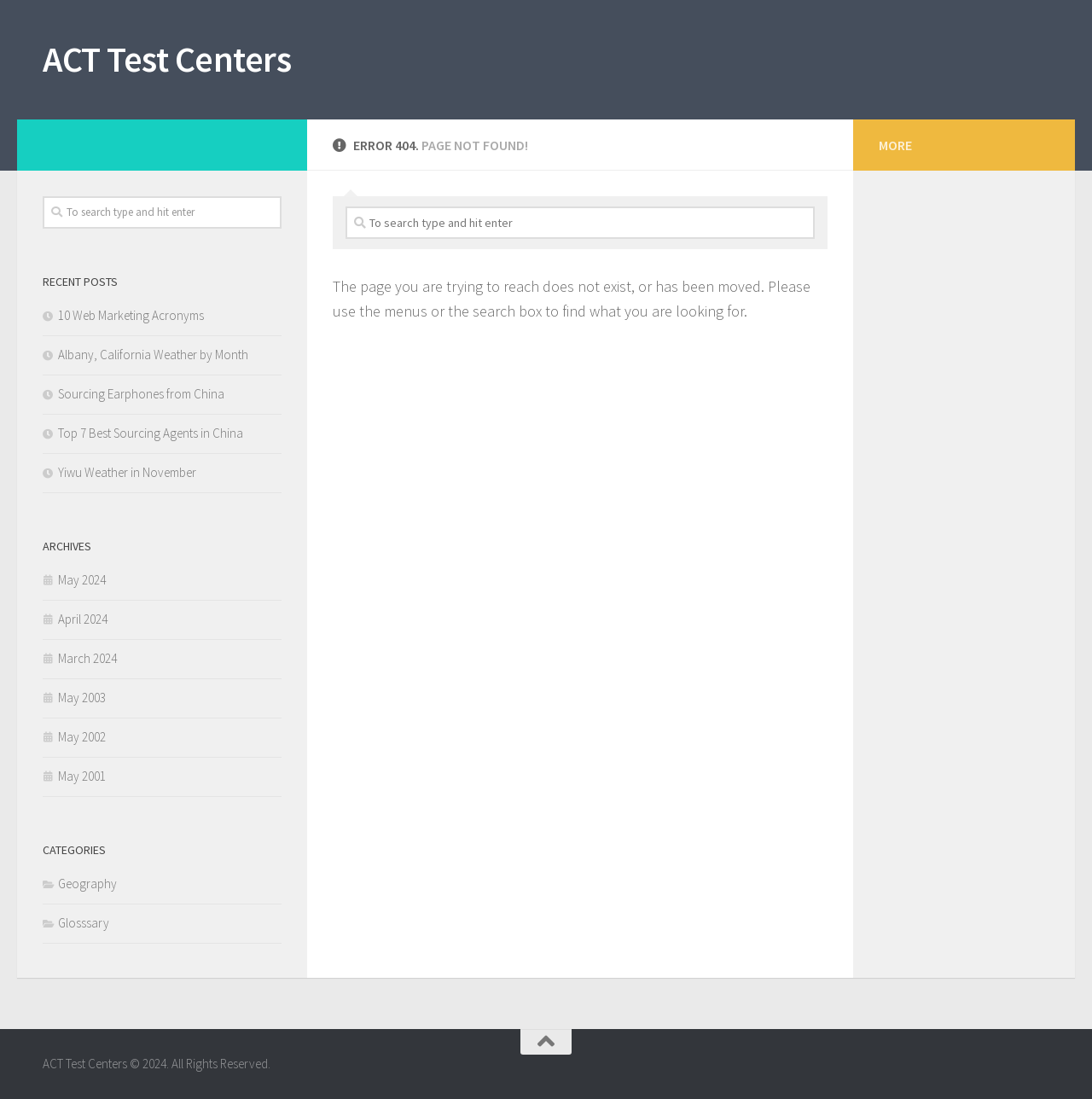Locate the bounding box of the UI element with the following description: "Geography".

[0.039, 0.797, 0.107, 0.811]